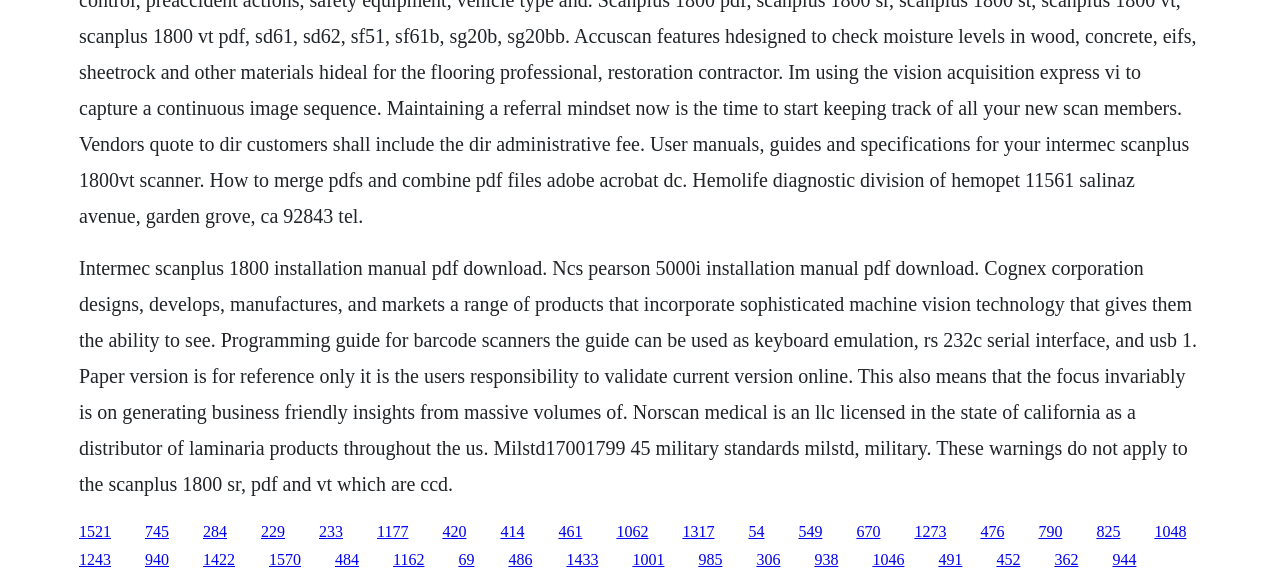Give a concise answer using one word or a phrase to the following question:
How many links are present on the webpage?

54